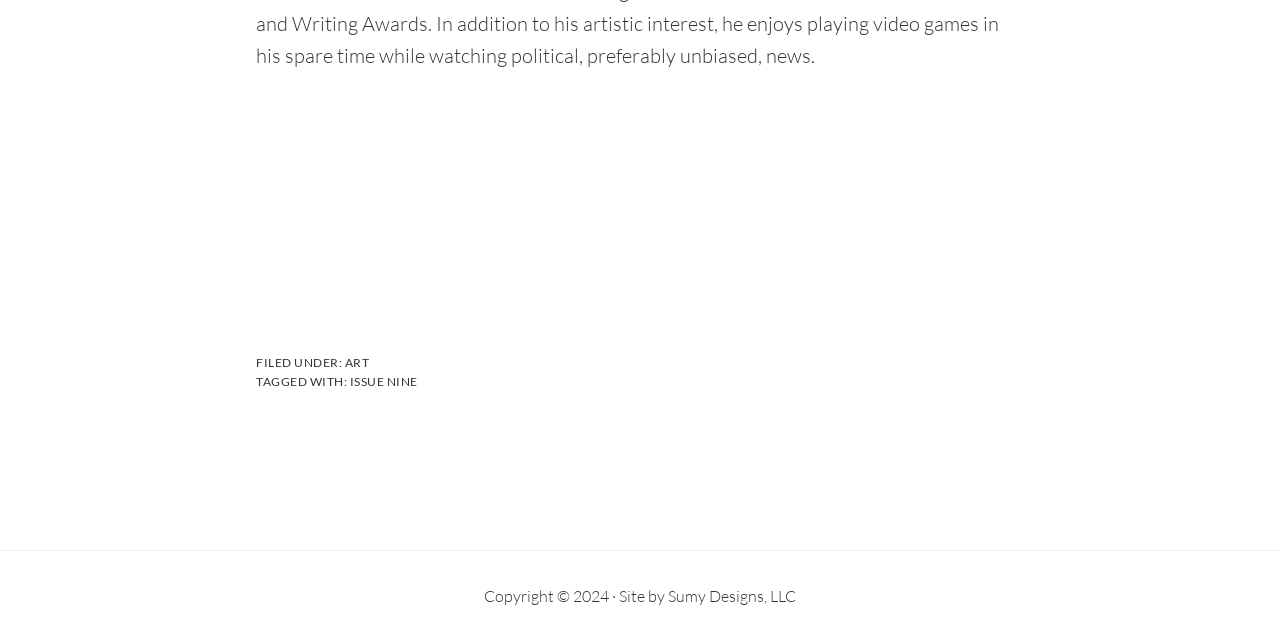Show the bounding box coordinates for the HTML element as described: "Issue Nine".

[0.273, 0.584, 0.326, 0.607]